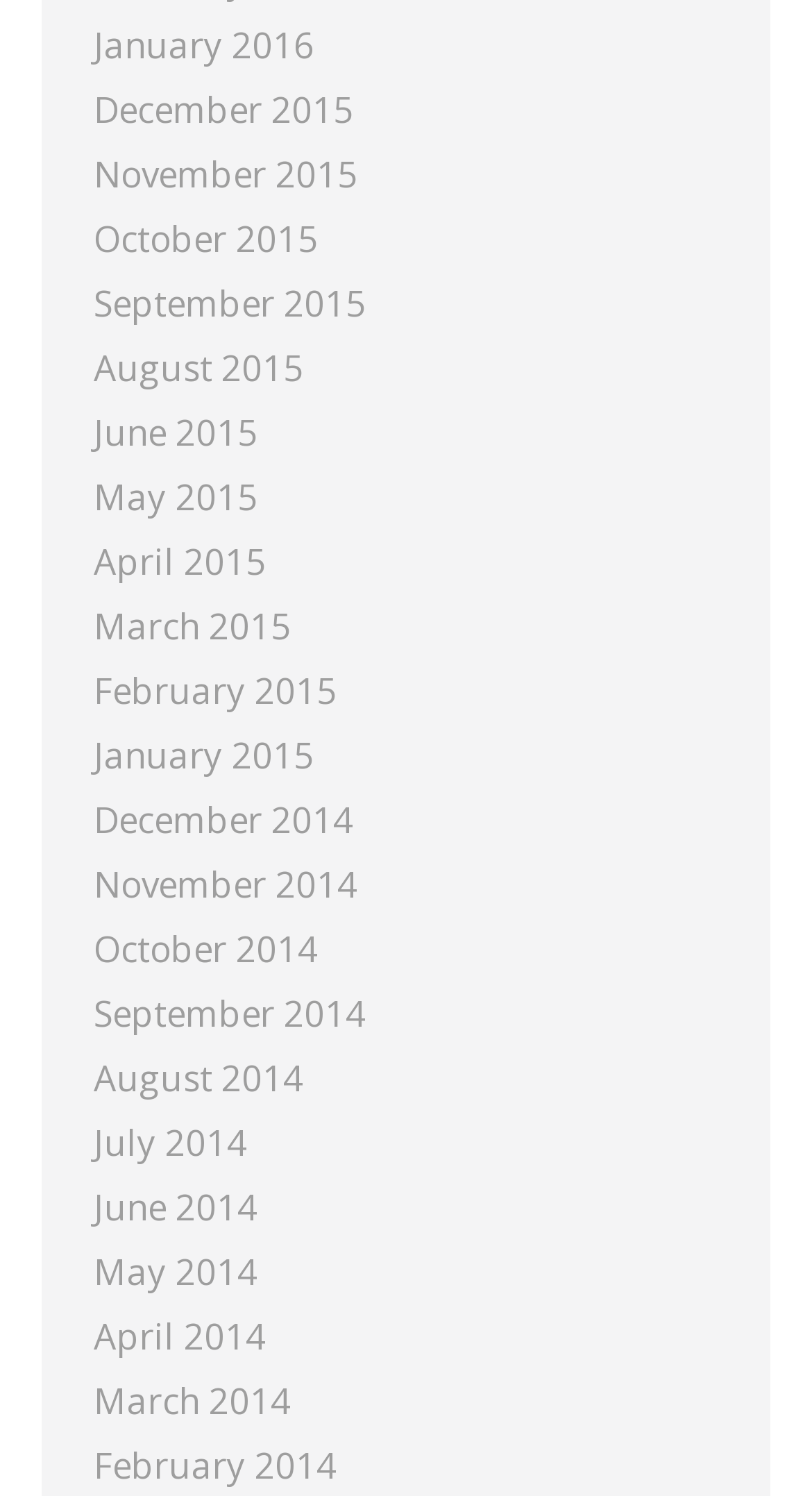Use a single word or phrase to respond to the question:
How many months are listed in 2015?

12